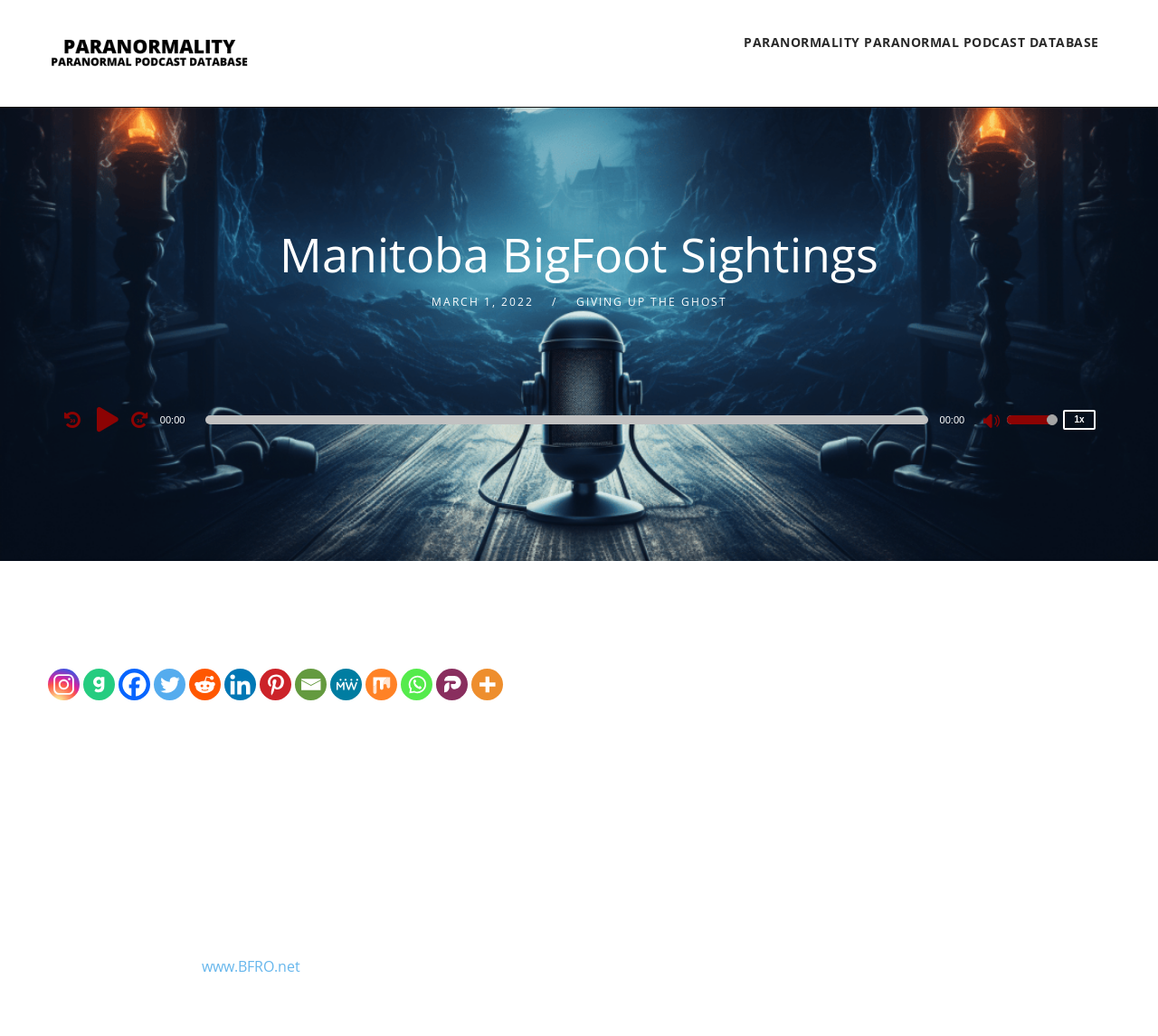Based on the element description: "aria-label="Linkedin" title="Linkedin"", identify the bounding box coordinates for this UI element. The coordinates must be four float numbers between 0 and 1, listed as [left, top, right, bottom].

[0.194, 0.645, 0.221, 0.676]